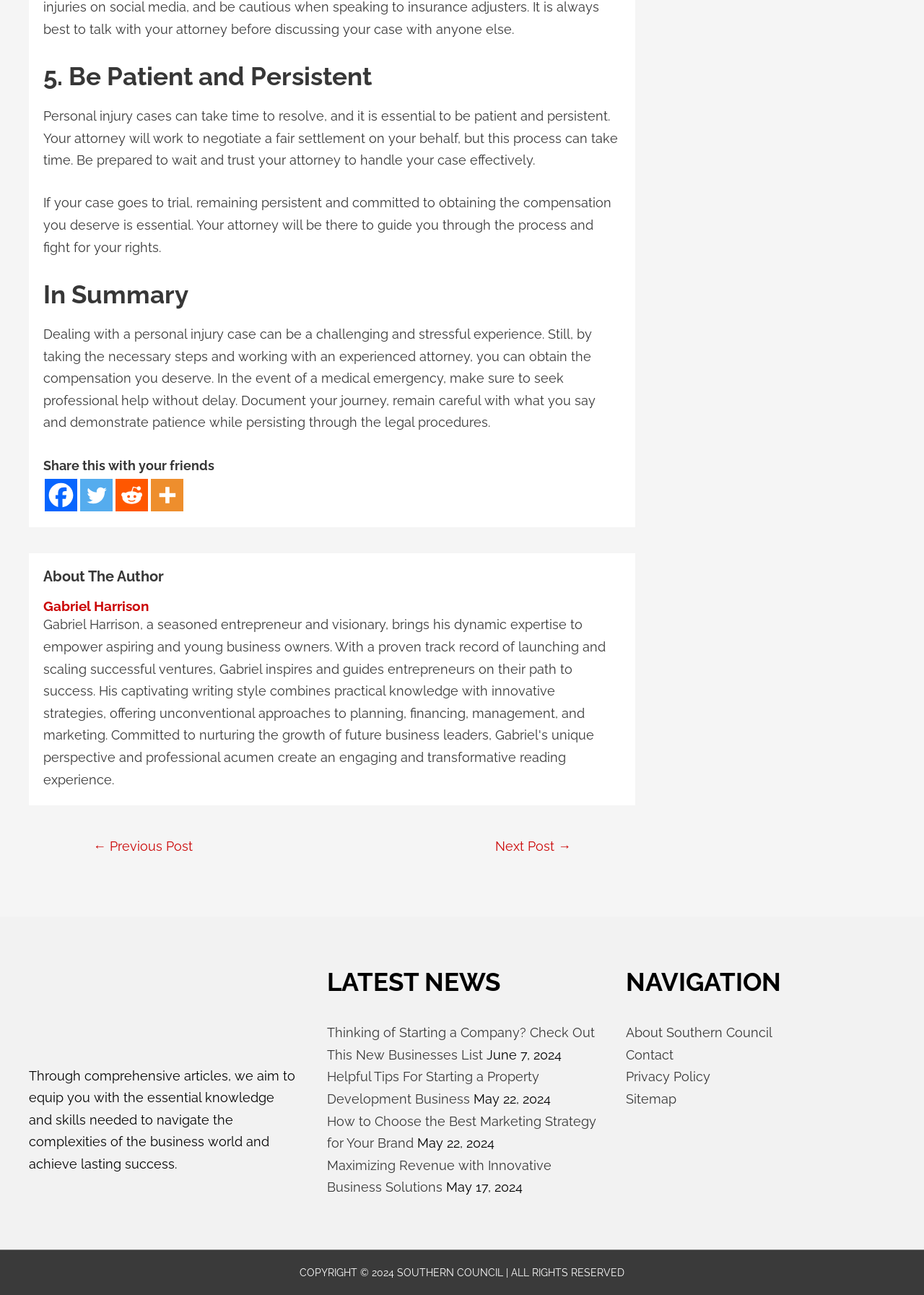Respond with a single word or short phrase to the following question: 
What is the topic of the article?

Personal injury cases